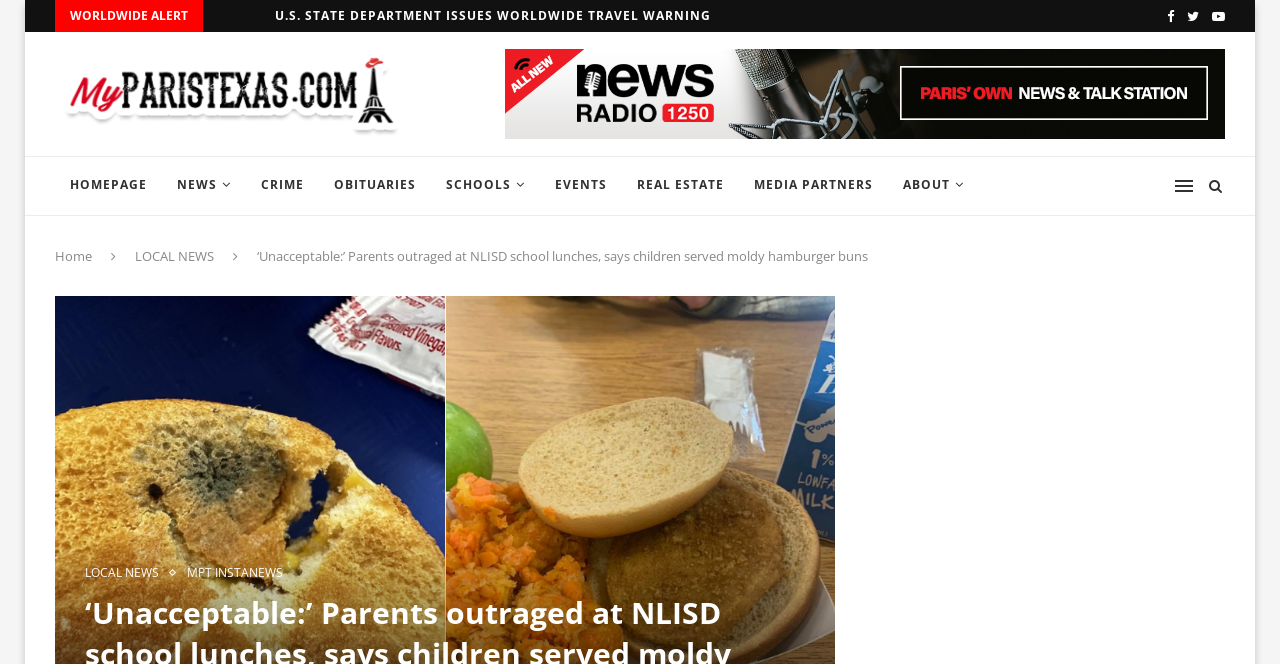Reply to the question with a brief word or phrase: What is the category of the news article?

LOCAL NEWS